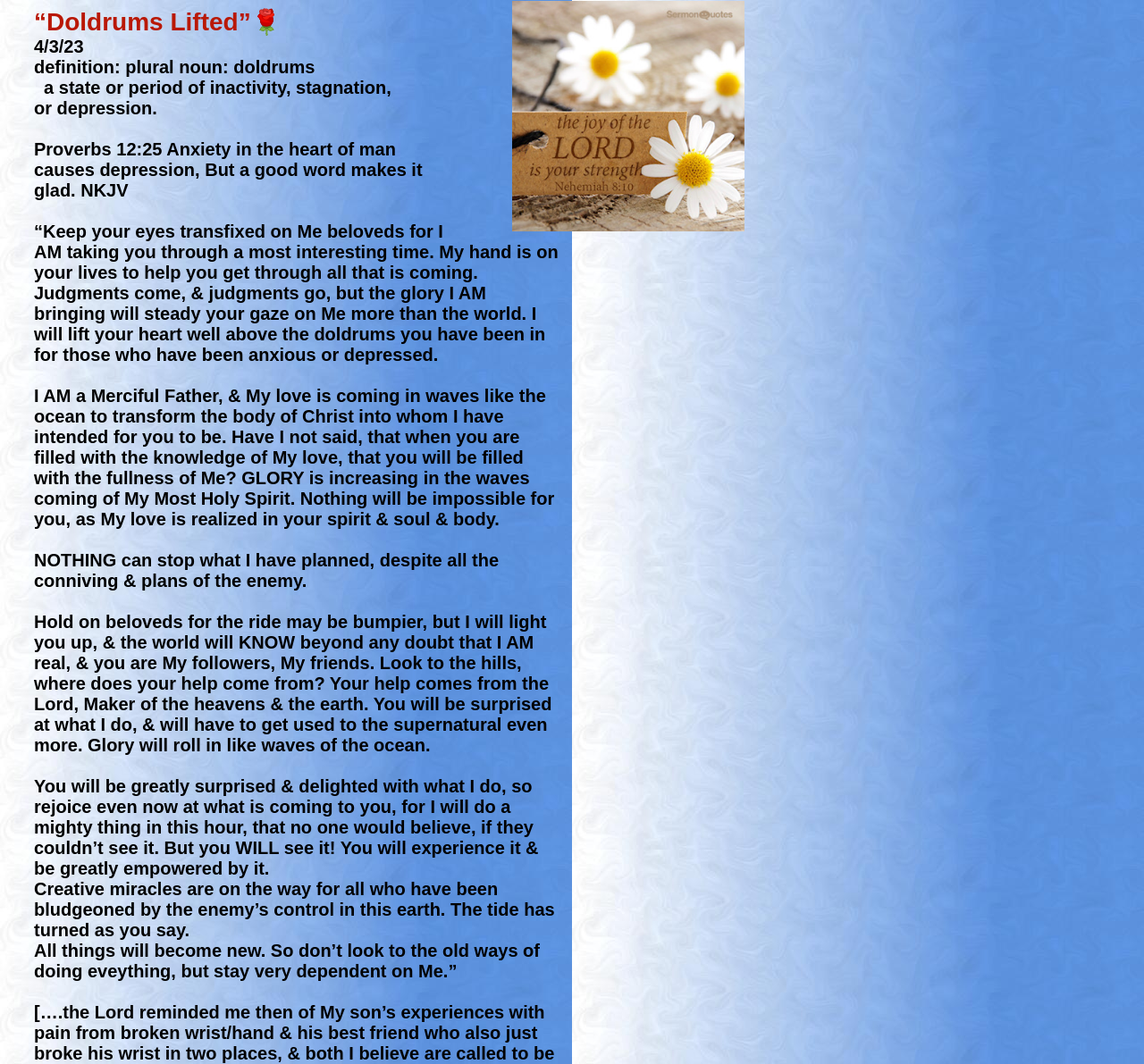Use a single word or phrase to answer the question:
What is the Bible verse mentioned?

Proverbs 12:25